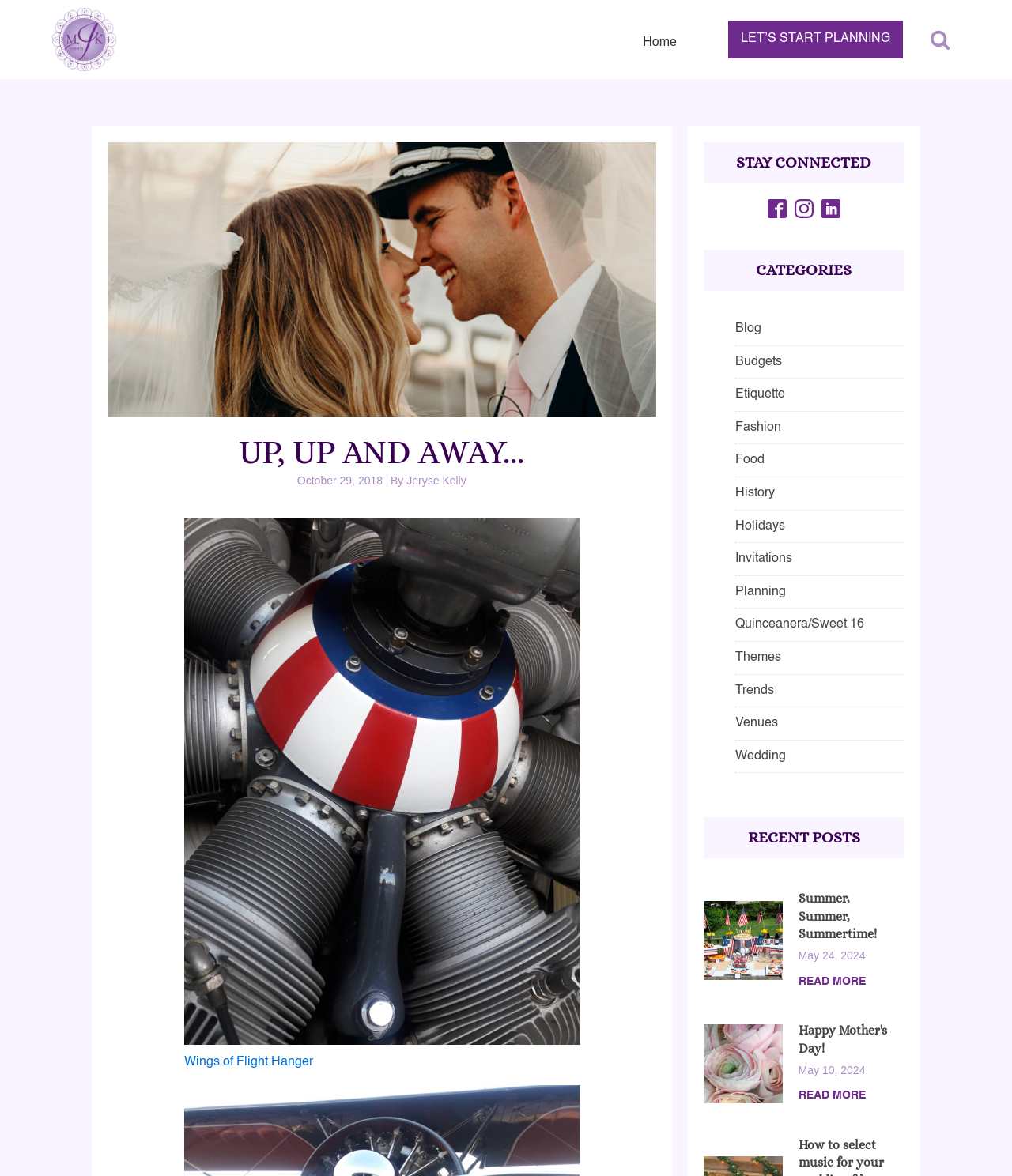What is the brand name of the logo?
Based on the image, provide a one-word or brief-phrase response.

MJK Events